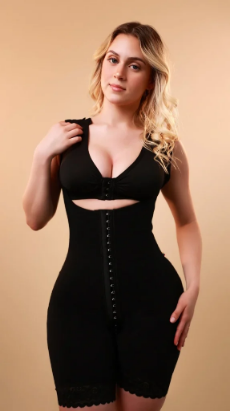What is the color of the fabric?
Examine the image and provide an in-depth answer to the question.

The fabric of the faja is sleek and black, which not only enhances the aesthetic of the garment but also serves its functional purpose of minimizing swelling and promoting optimal healing in the treated areas.